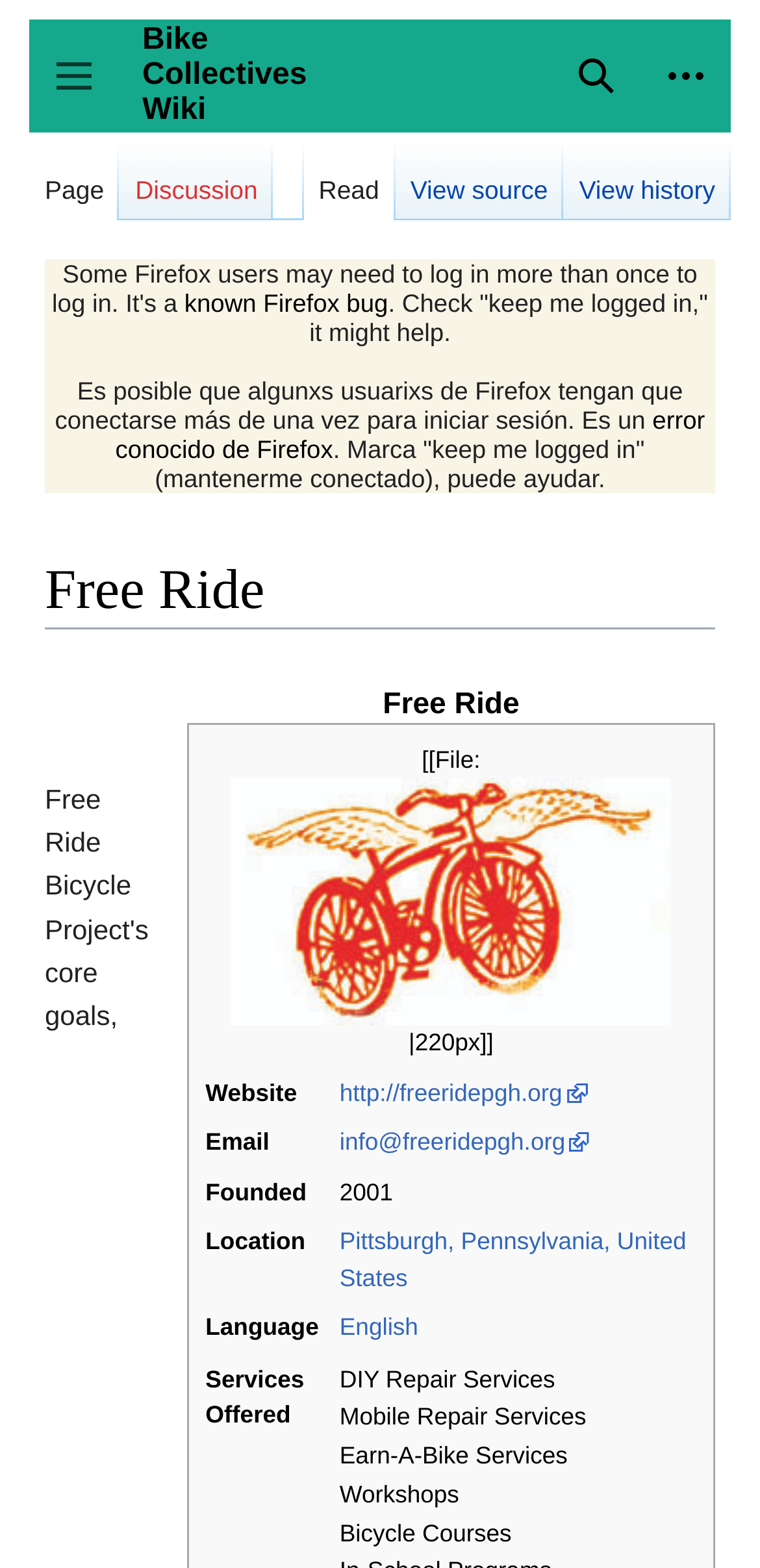Identify the bounding box coordinates for the region of the element that should be clicked to carry out the instruction: "Toggle sidebar". The bounding box coordinates should be four float numbers between 0 and 1, i.e., [left, top, right, bottom].

[0.038, 0.02, 0.156, 0.077]